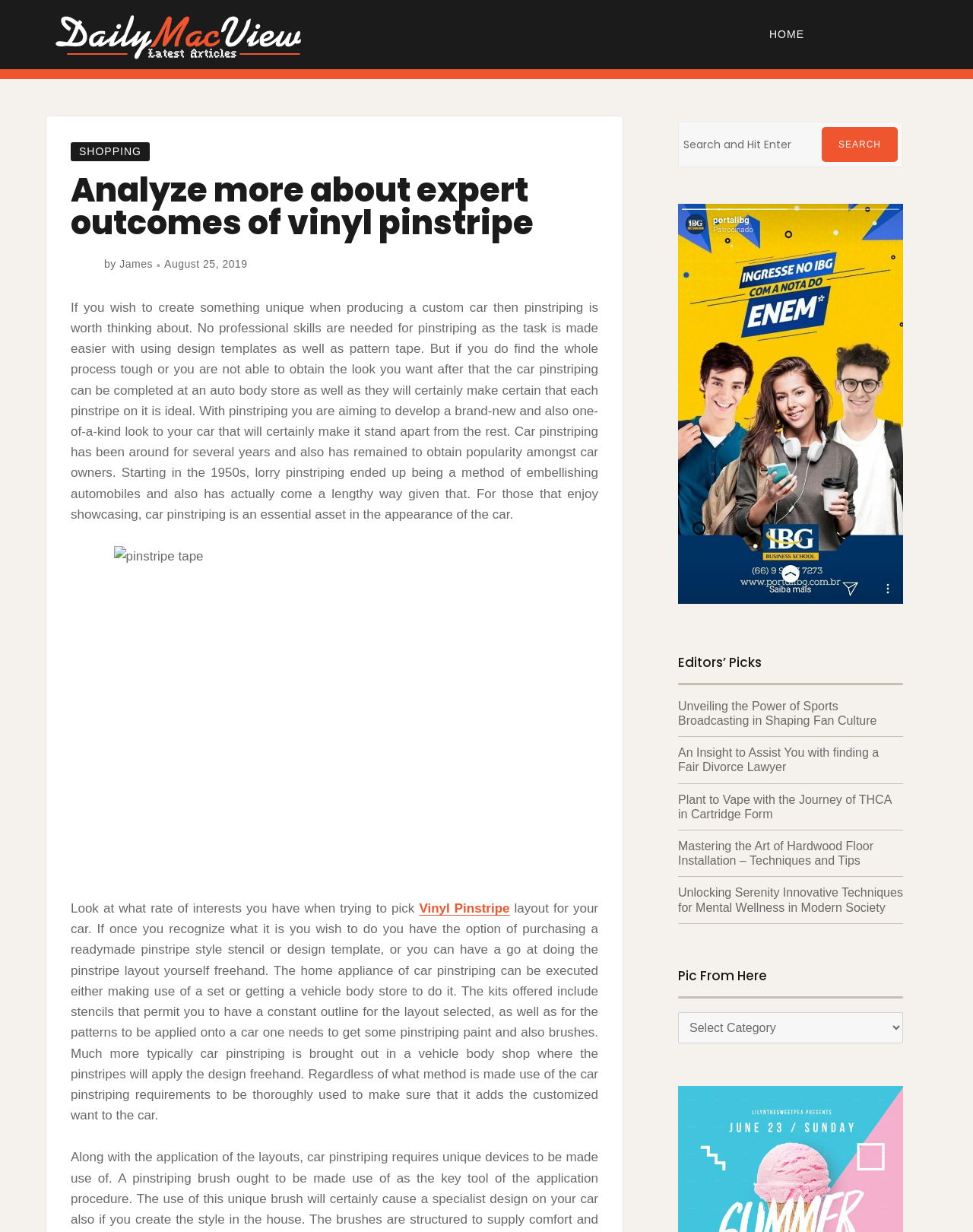Identify the bounding box coordinates of the clickable region to carry out the given instruction: "Click on the 'Vinyl Pinstripe' link".

[0.431, 0.732, 0.524, 0.743]